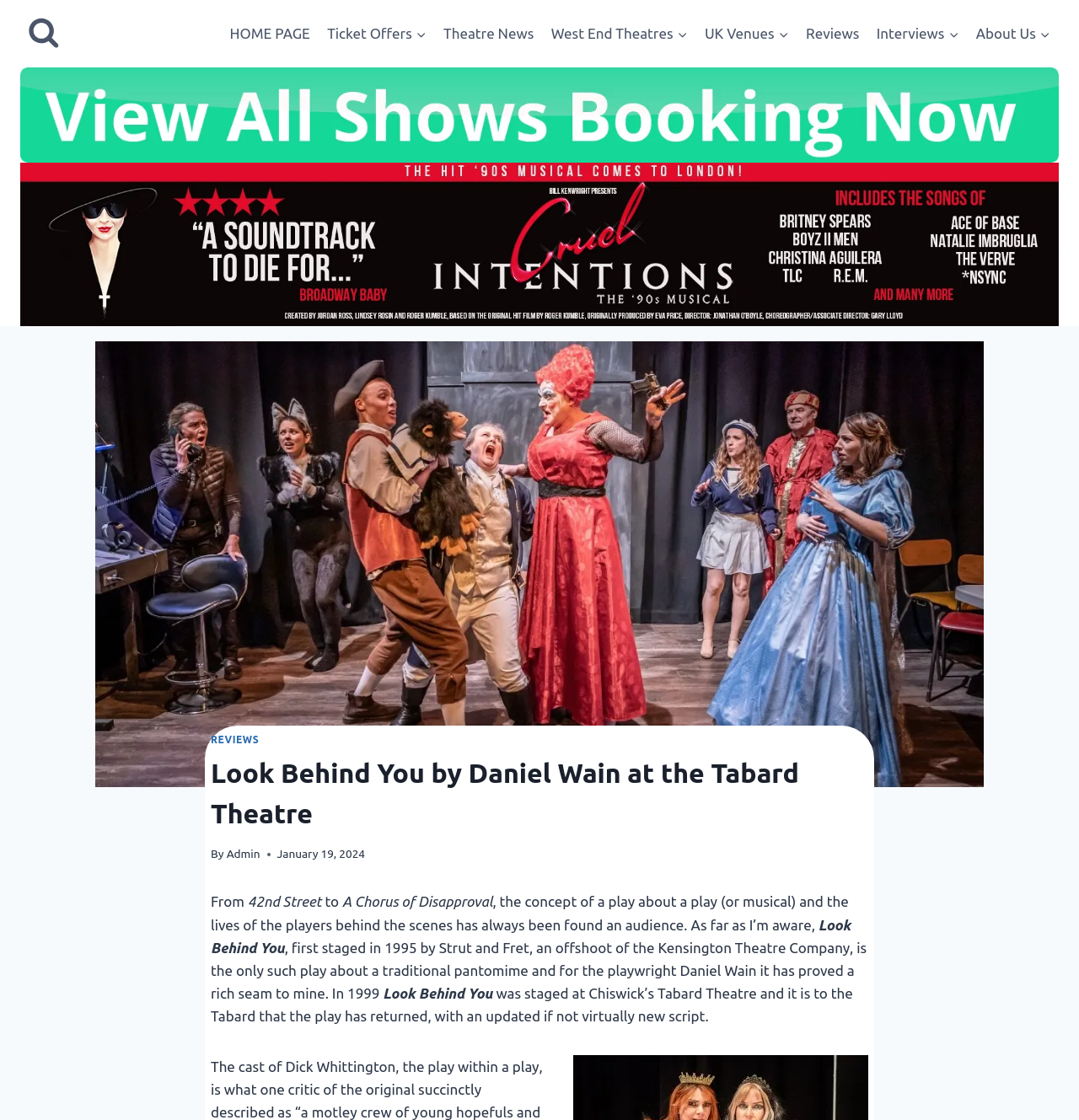Determine the bounding box coordinates for the area that should be clicked to carry out the following instruction: "View Search Form".

[0.019, 0.009, 0.062, 0.051]